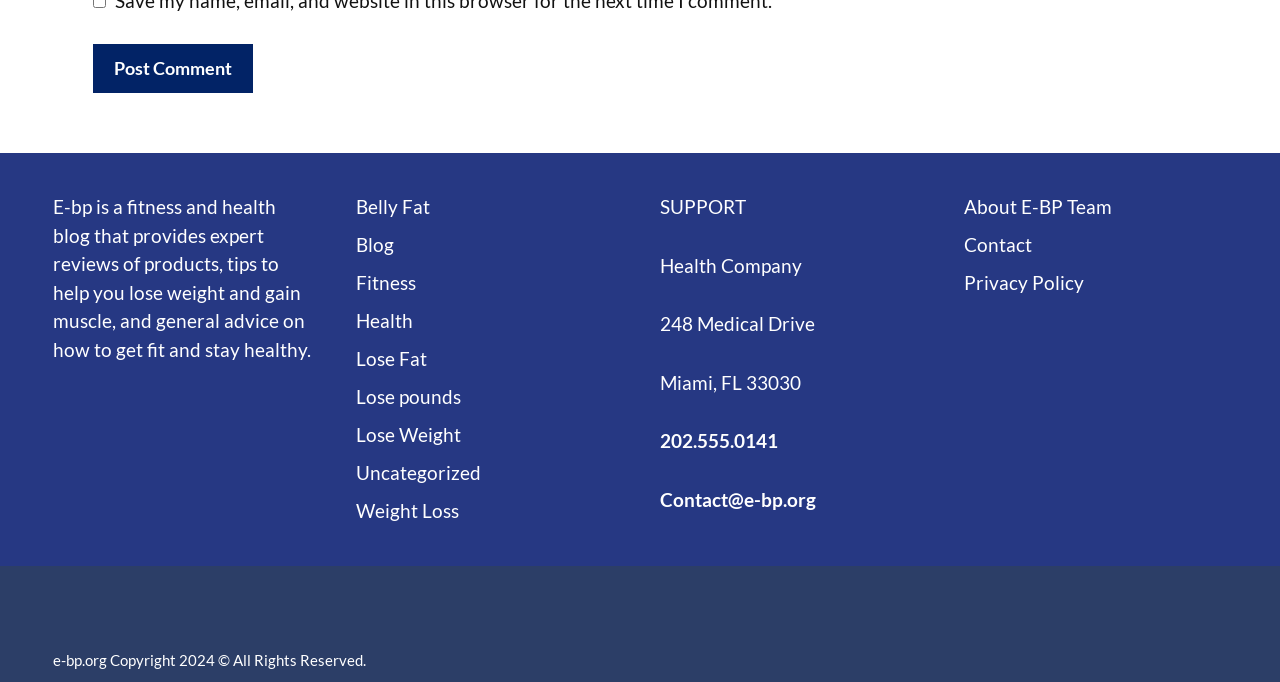What is the phone number of the Health Company?
Can you offer a detailed and complete answer to this question?

The StaticText element with OCR text '202.555.0141' is located in the complementary element with bounding box coordinates [0.484, 0.626, 0.722, 0.668], which suggests that it is the phone number of the Health Company.